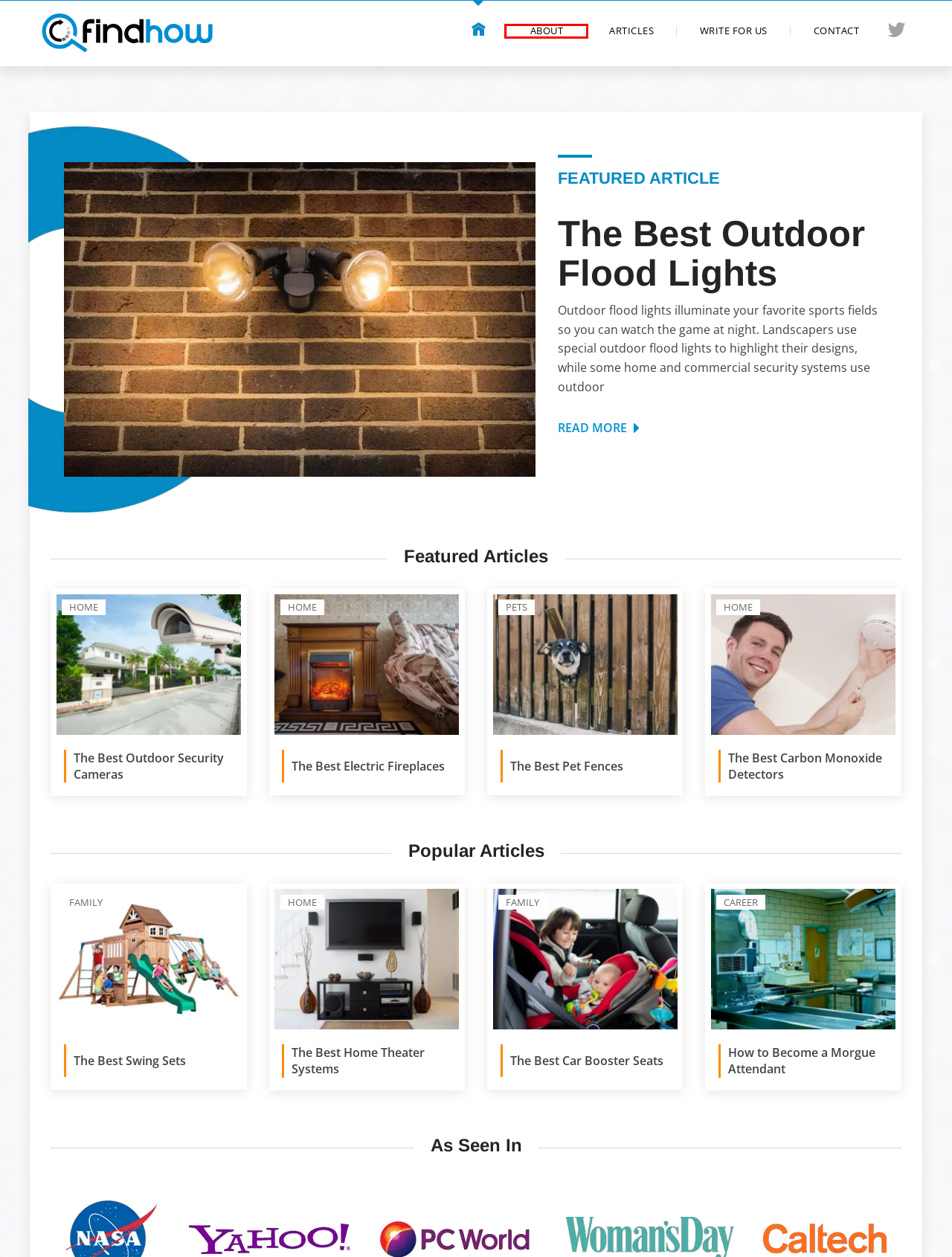You are presented with a screenshot of a webpage containing a red bounding box around a particular UI element. Select the best webpage description that matches the new webpage after clicking the element within the bounding box. Here are the candidates:
A. "How To" Articles and Tips on Popular Topics - Find How
B. The 25 Best Car Booster Seats of 2020 - FindHow
C. The 25 Best Electric Fireplaces of 2020 - FindHow
D. About FindHow - FindHow
E. Pets Archives - FindHow
F. Career Archives - FindHow
G. The 25 Best Carbon Monoxide Detectors of 2020 - FindHow
H. Write for Us - FindHow

D